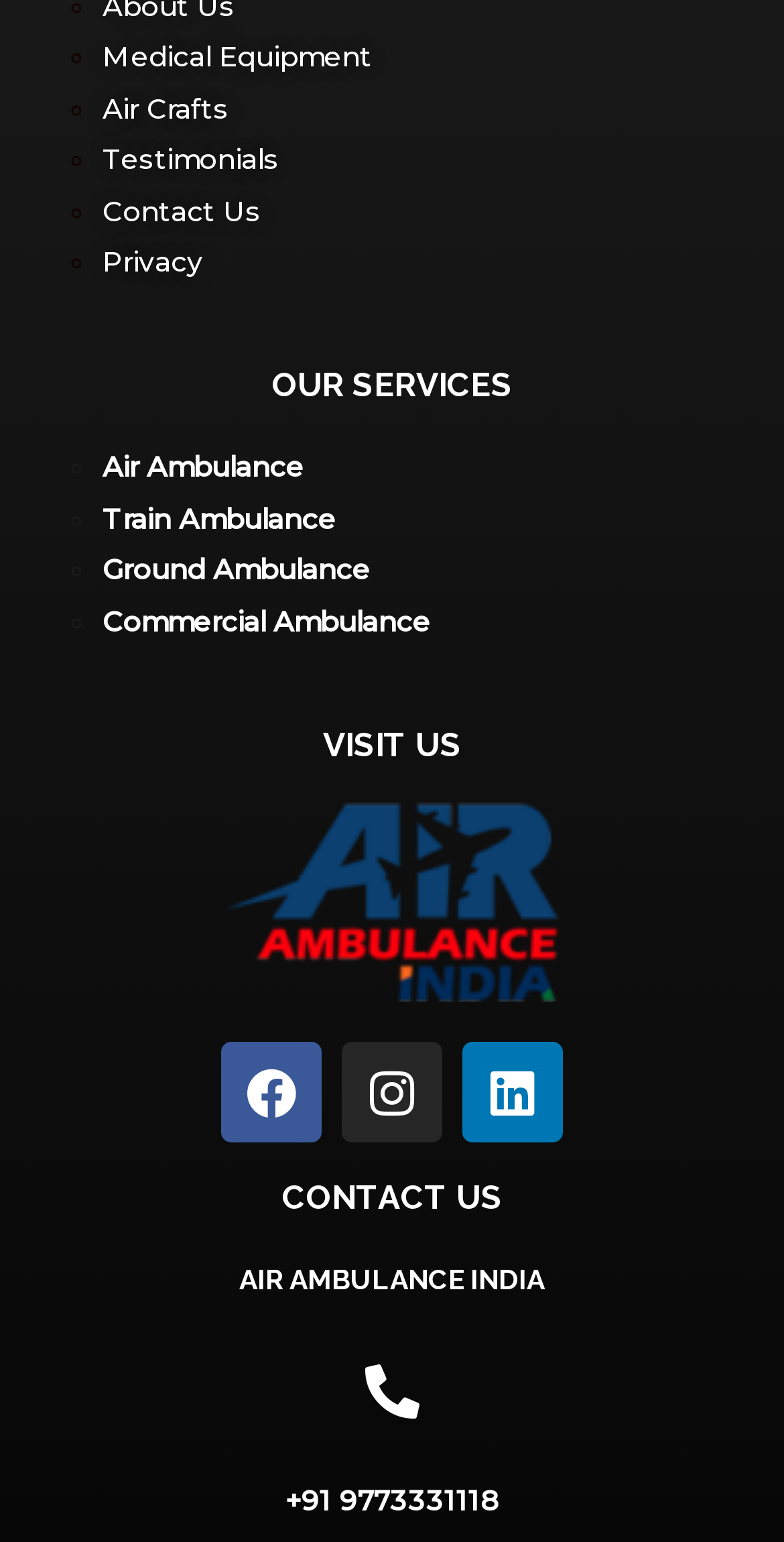How can I contact the company?
Answer the question with just one word or phrase using the image.

Phone number